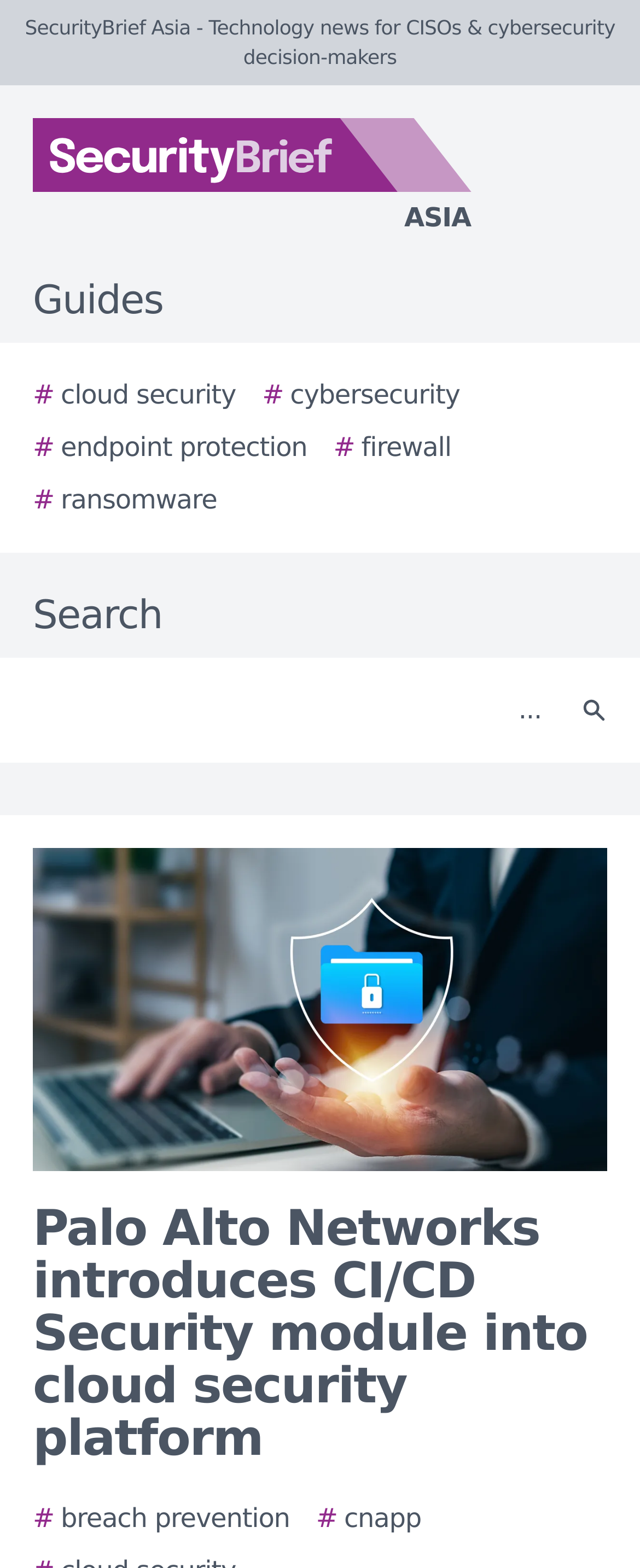Determine the coordinates of the bounding box that should be clicked to complete the instruction: "Read the article about breach prevention". The coordinates should be represented by four float numbers between 0 and 1: [left, top, right, bottom].

[0.051, 0.957, 0.453, 0.982]